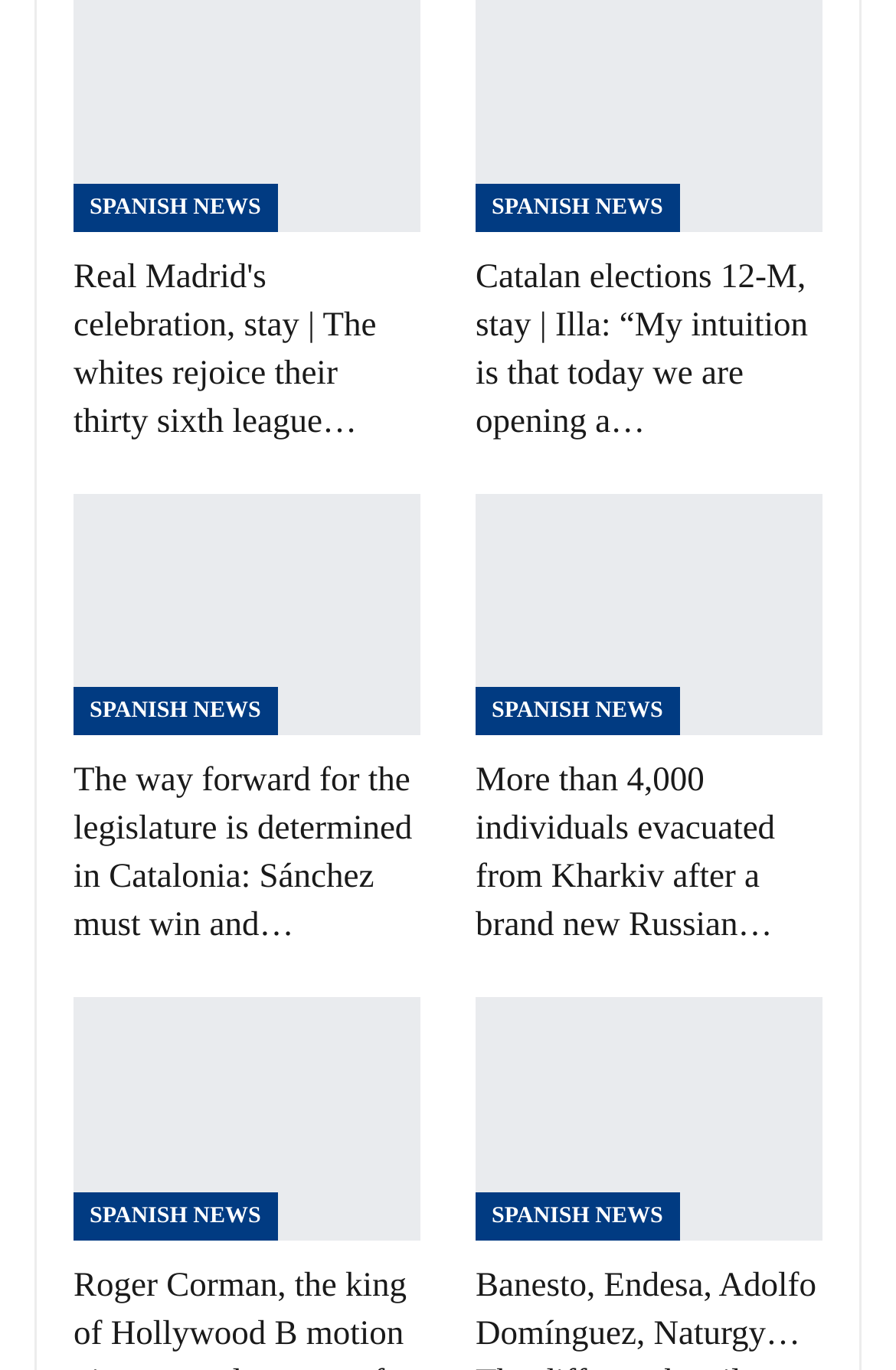Locate the bounding box coordinates of the clickable part needed for the task: "download resources".

None